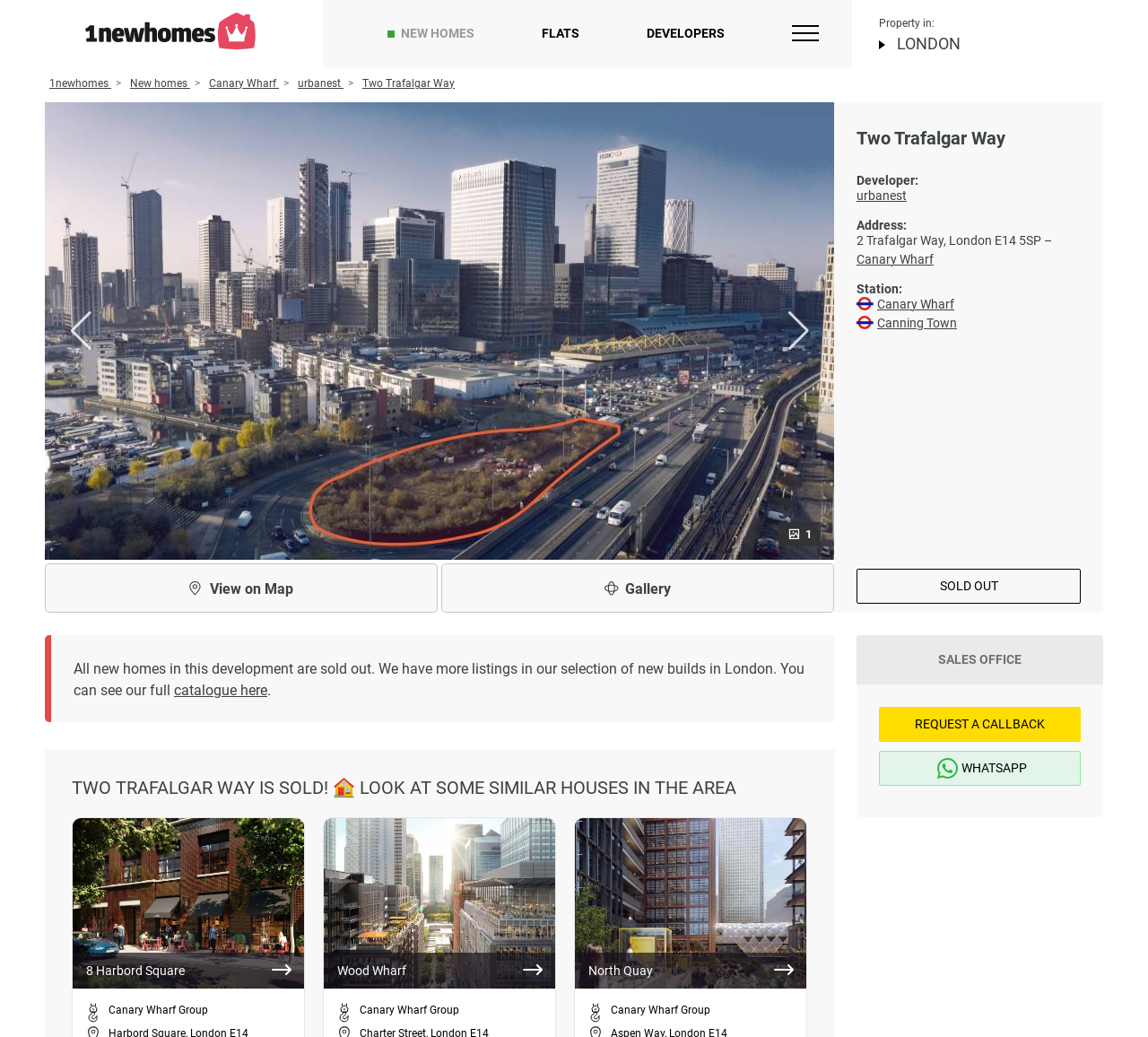Locate the bounding box coordinates of the element that should be clicked to execute the following instruction: "Contact urbanest".

[0.746, 0.18, 0.941, 0.198]